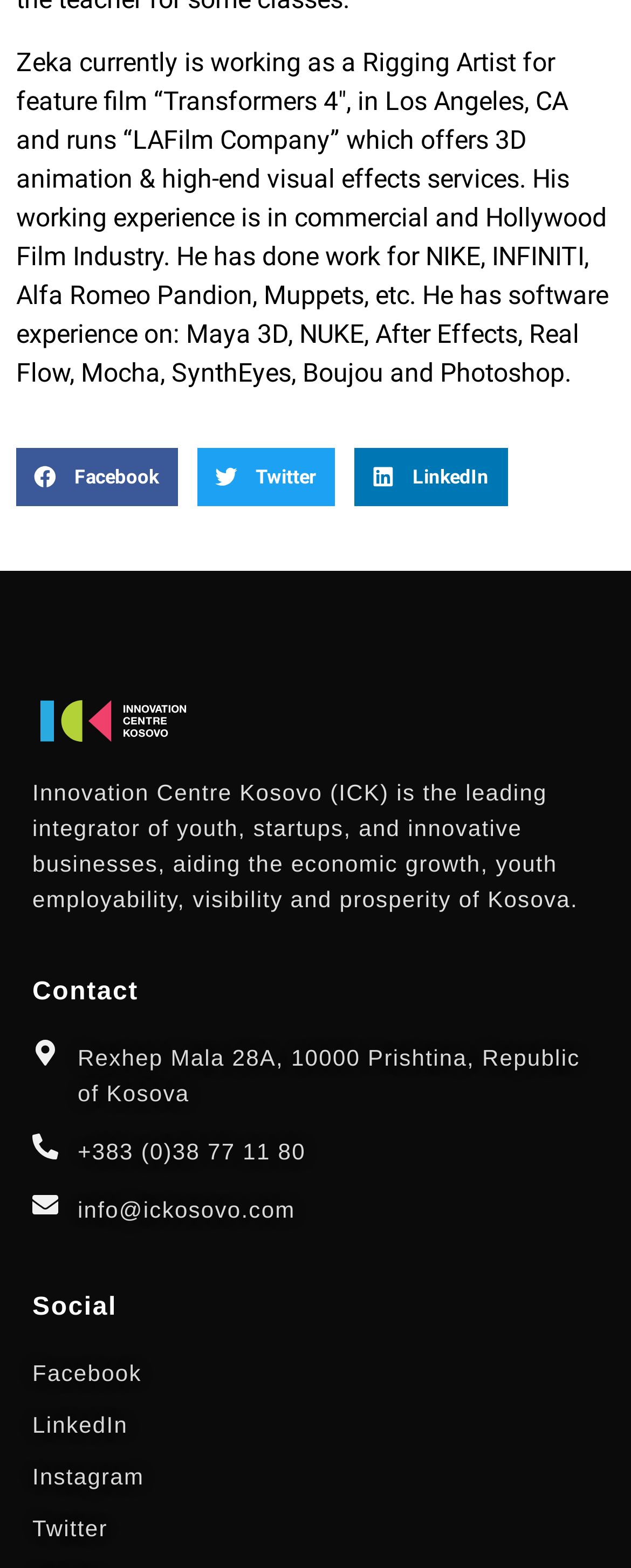Use a single word or phrase to answer the question:
What is the address of Innovation Centre Kosovo?

Rexhep Mala 28A, 10000 Prishtina